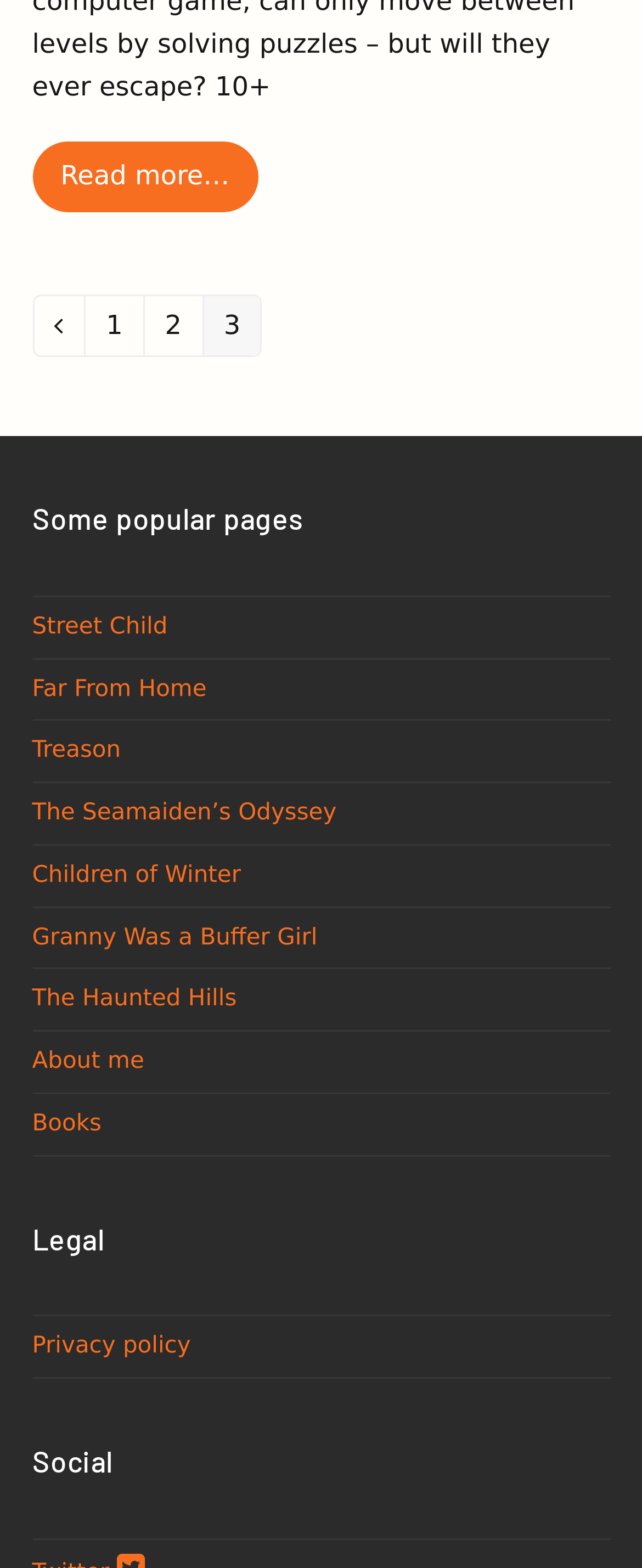Reply to the question below using a single word or brief phrase:
What is the second popular page?

Far From Home